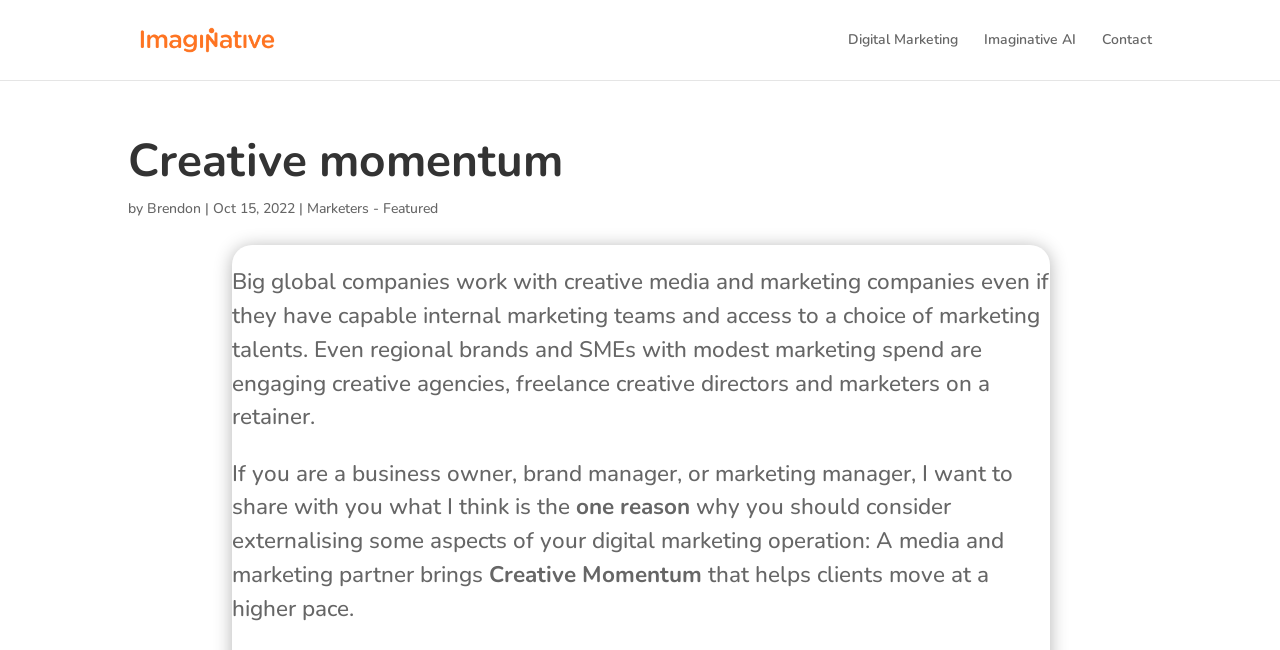Explain the webpage's layout and main content in detail.

The webpage is titled "Creative momentum | Imaginative" and has a prominent link with the same text at the top left corner. Below this link, there is an image with the same description "Imaginative". 

On the top right side, there are three links: "Digital Marketing", "Imaginative AI", and "Contact", arranged horizontally. 

Below these links, there is a large heading "Creative momentum" that spans across the page. Underneath the heading, there is a byline "by Brendon" with the date "Oct 15, 2022" and a link "Marketers - Featured" on the right side.

The main content of the page consists of three paragraphs of text. The first paragraph discusses how big global companies and regional brands engage creative agencies and marketers. The second paragraph starts with "If you are a business owner, brand manager, or marketing manager..." and continues to the third paragraph, which explains the benefits of externalizing digital marketing operations, highlighting "Creative Momentum" as a partner that helps clients move at a higher pace.